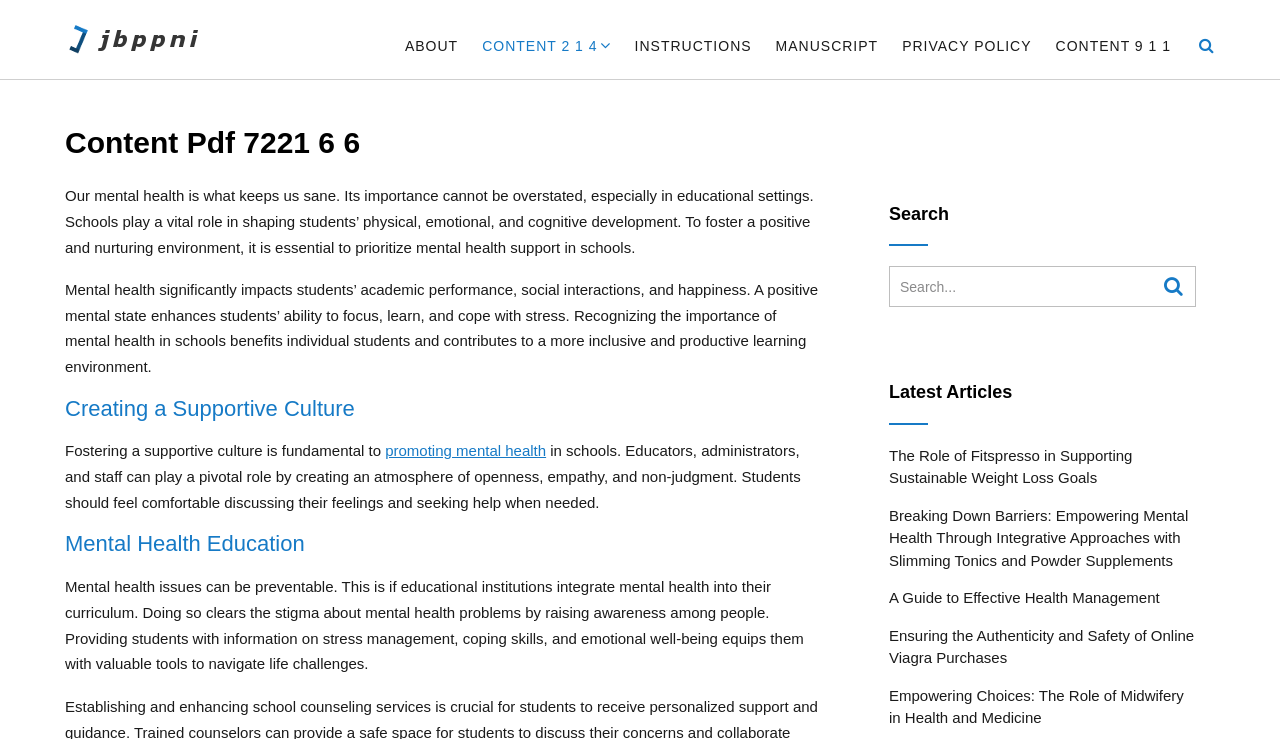What is the topic of the first article in the 'Latest Articles' section?
Can you provide a detailed and comprehensive answer to the question?

I examined the link text in the 'Latest Articles' section and found that the first article is titled 'The Role of Fitspresso in Supporting Sustainable Weight Loss Goals', which suggests that the topic is weight loss.